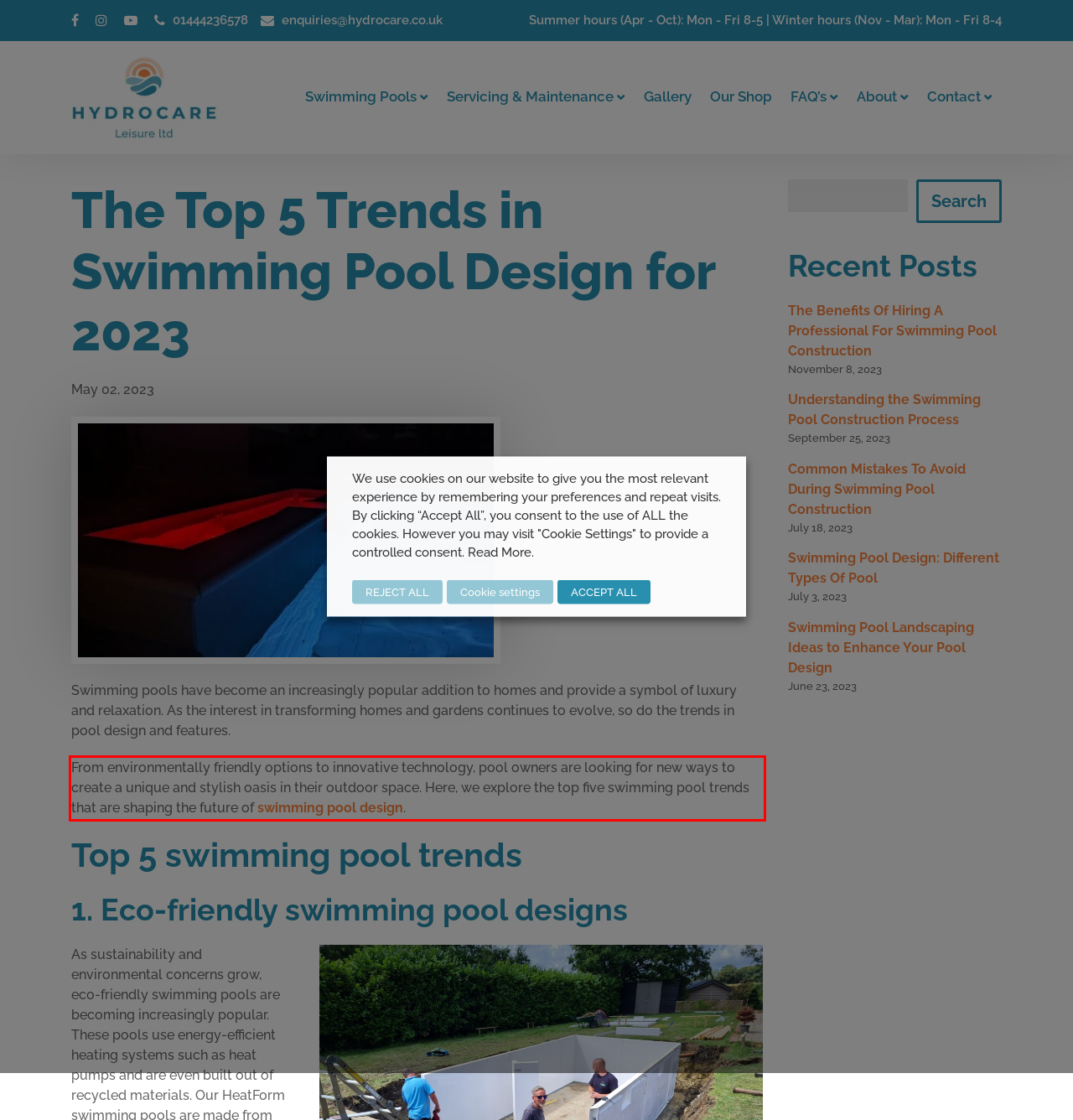Look at the webpage screenshot and recognize the text inside the red bounding box.

From environmentally friendly options to innovative technology, pool owners are looking for new ways to create a unique and stylish oasis in their outdoor space. Here, we explore the top five swimming pool trends that are shaping the future of swimming pool design.